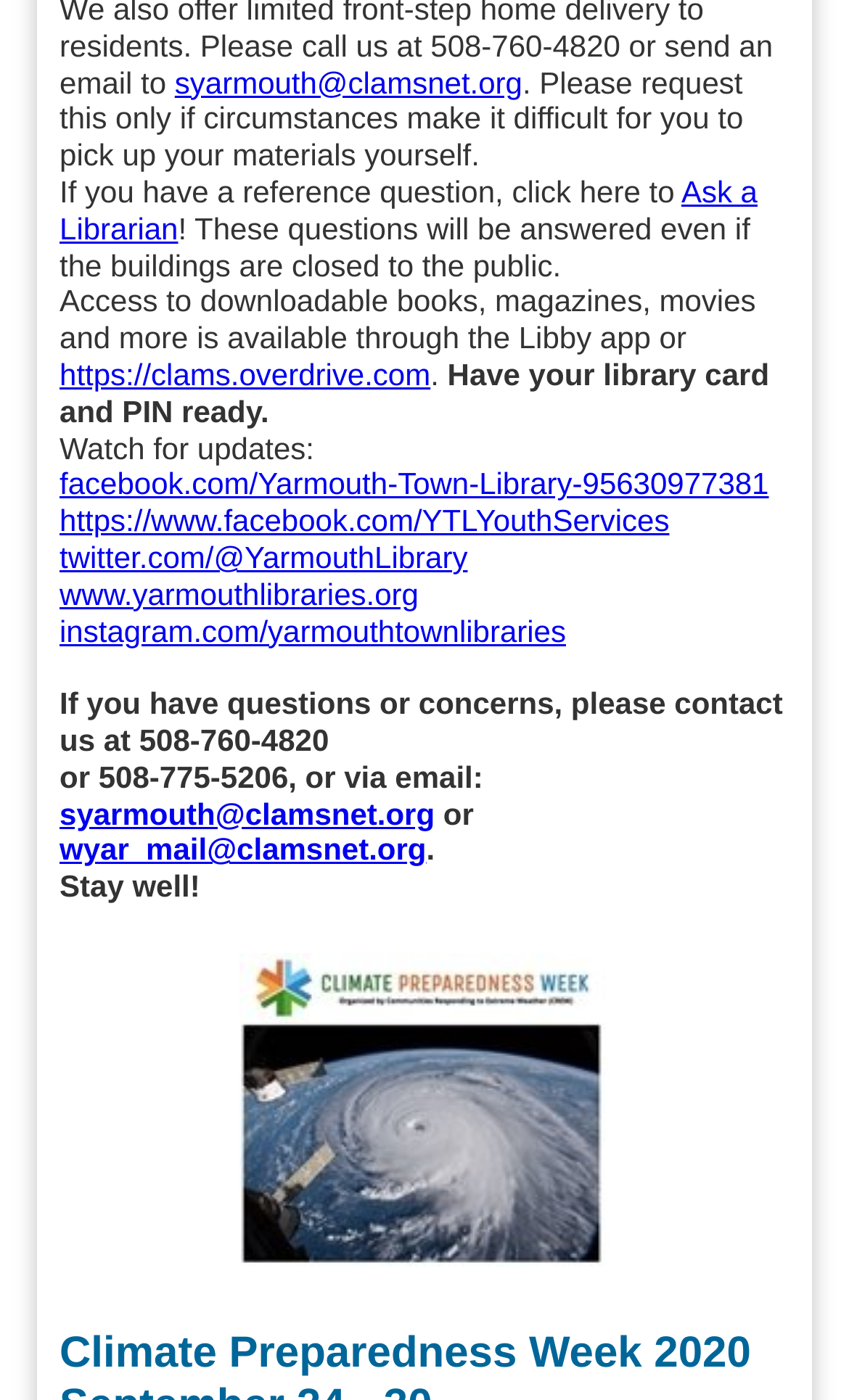Determine the bounding box coordinates of the target area to click to execute the following instruction: "Check the library's Twitter page."

[0.07, 0.385, 0.551, 0.41]